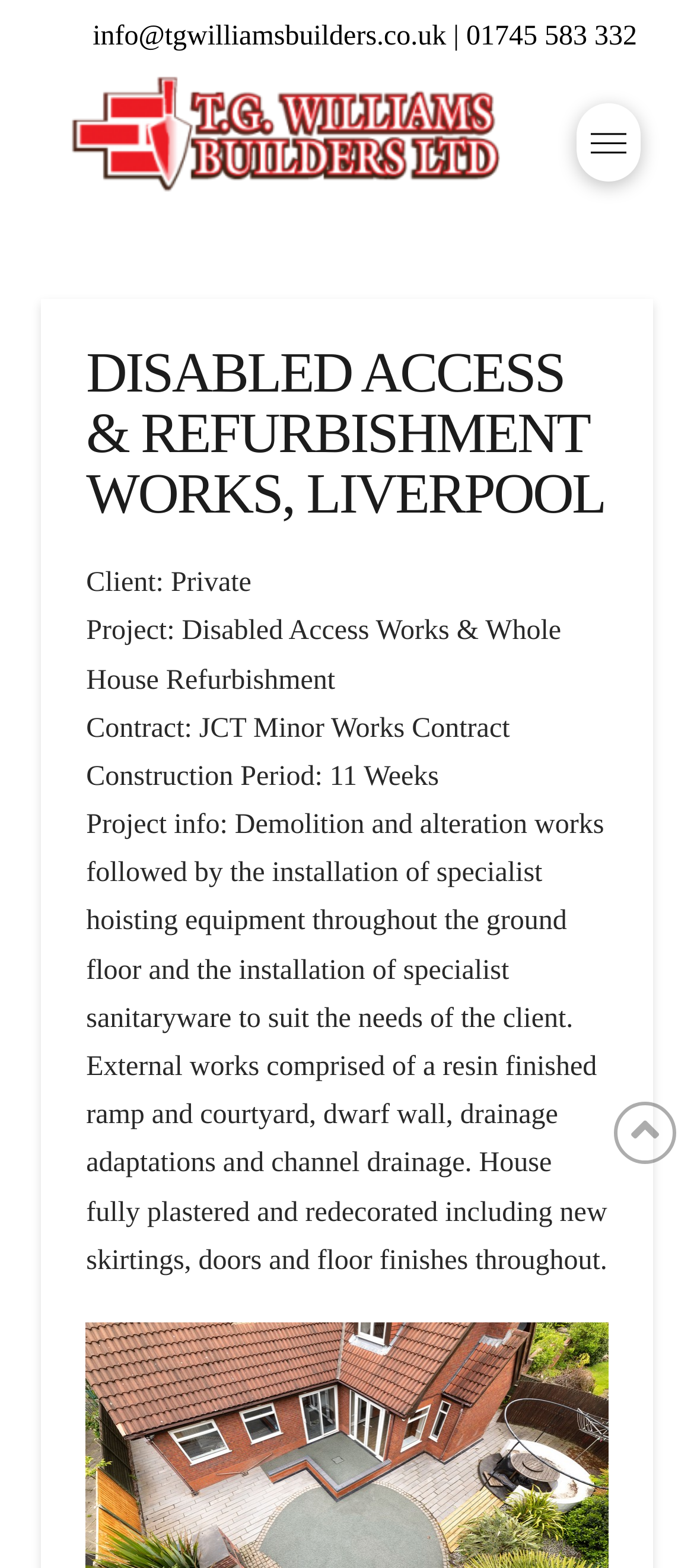What is the purpose of the specialist hoisting equipment installed?
Analyze the screenshot and provide a detailed answer to the question.

I found the purpose of the specialist hoisting equipment by reading the project information text. It is written as 'Demolition and alteration works followed by the installation of specialist hoisting equipment throughout the ground floor and the installation of specialist sanitaryware to suit the needs of the client.', so I extracted the purpose from that sentence.